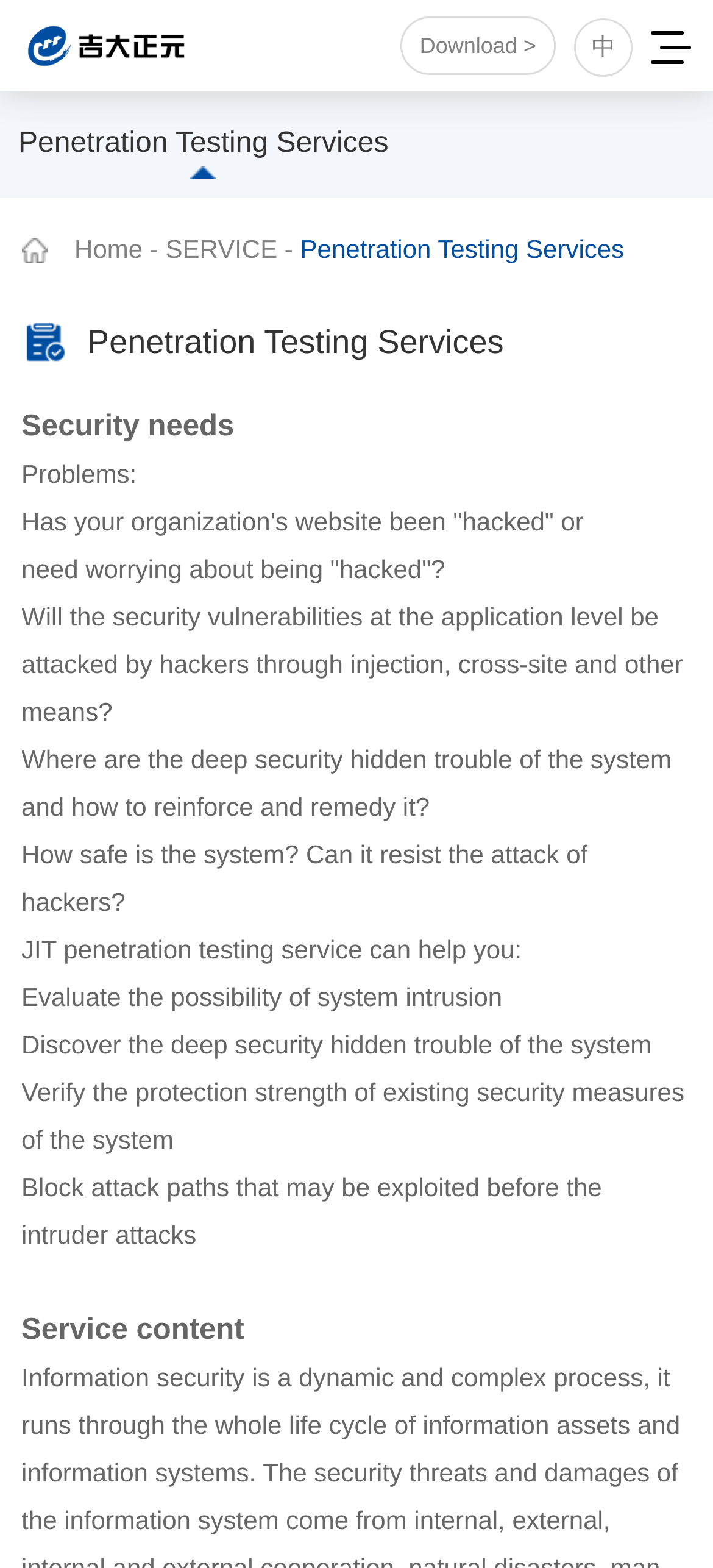Mark the bounding box of the element that matches the following description: "Home".

[0.104, 0.149, 0.2, 0.168]